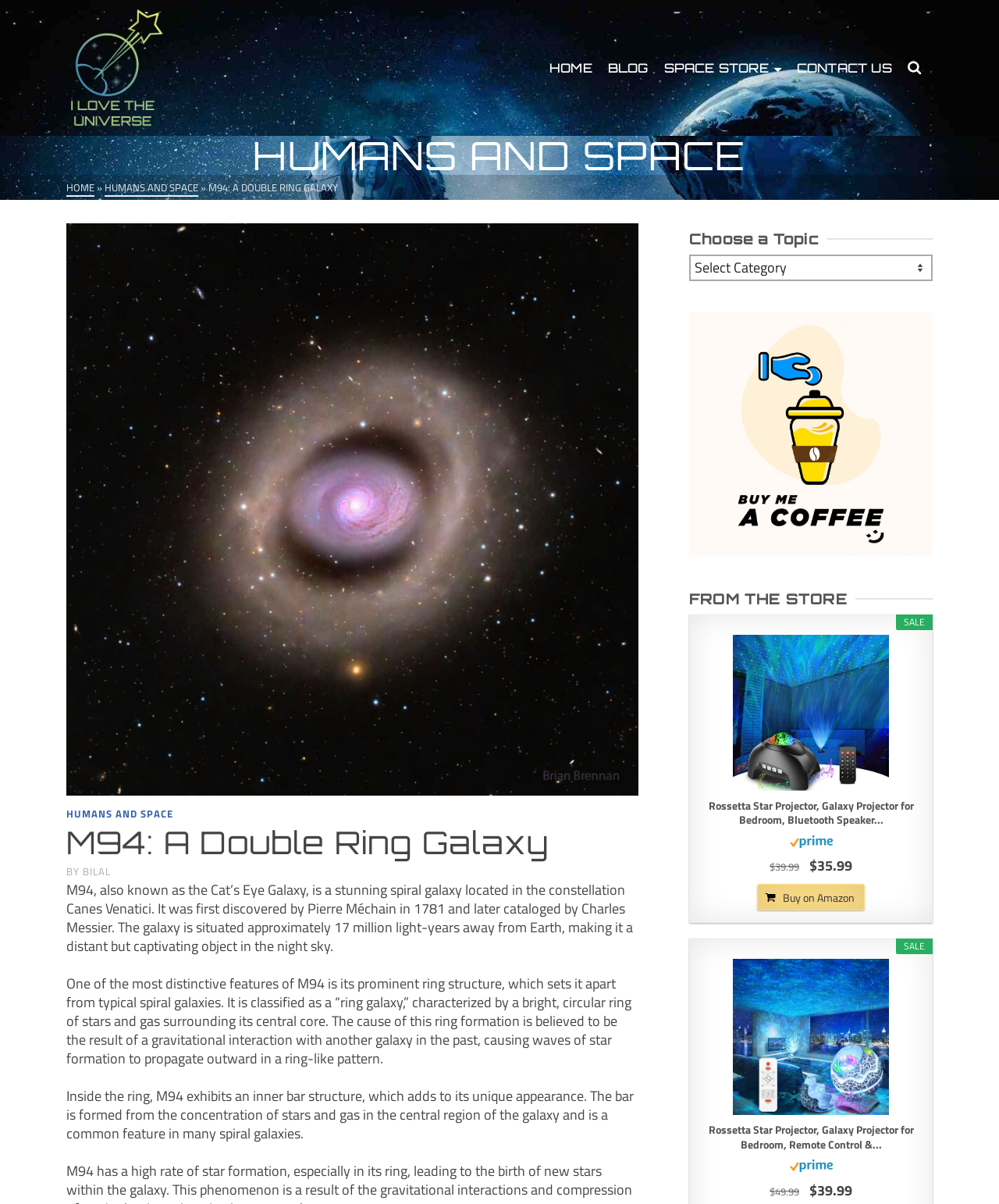Identify the bounding box coordinates of the area you need to click to perform the following instruction: "Search for something".

[0.901, 0.041, 0.934, 0.072]